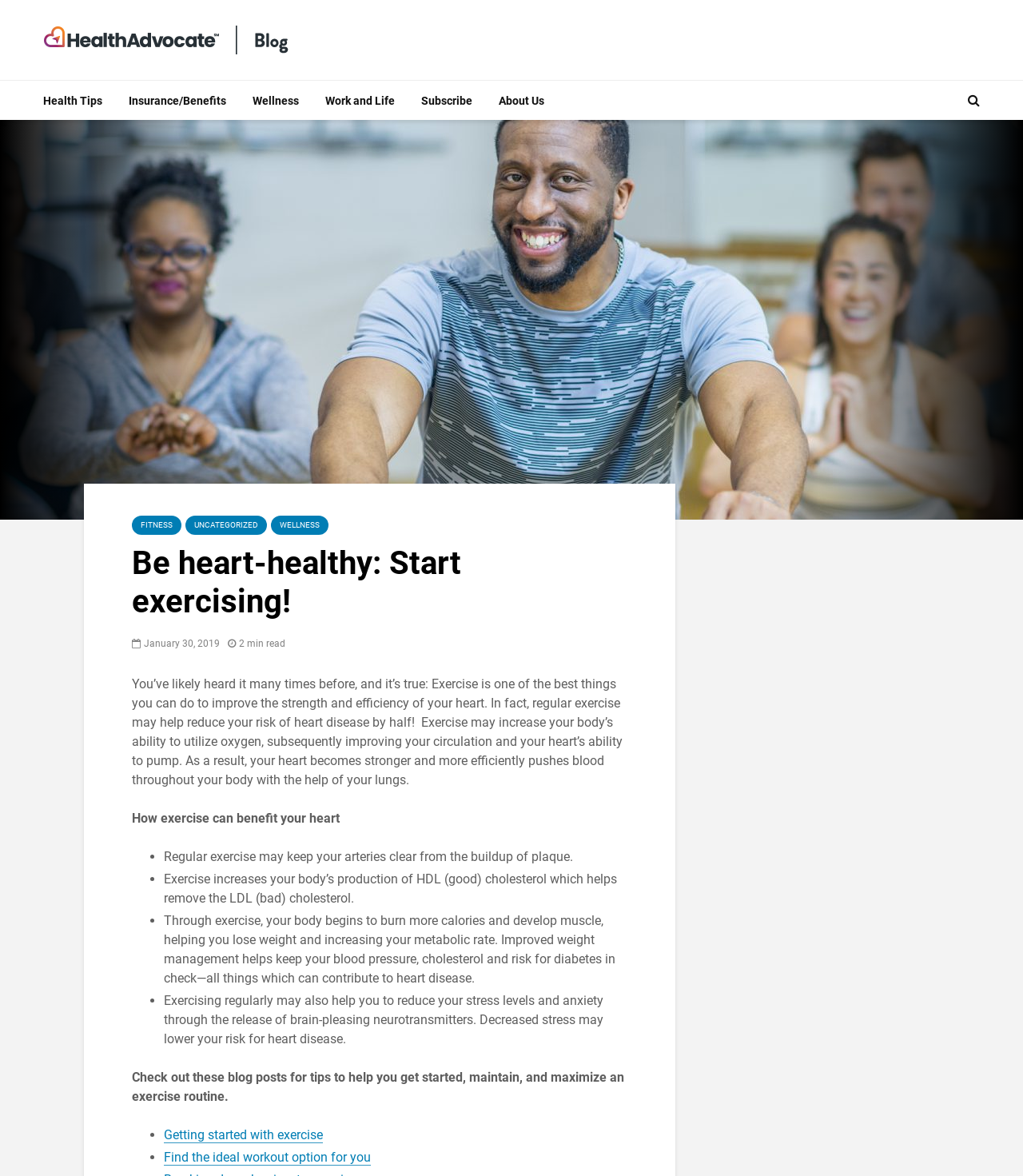Identify the bounding box coordinates of the clickable region to carry out the given instruction: "Subscribe to the blog".

[0.4, 0.069, 0.473, 0.103]